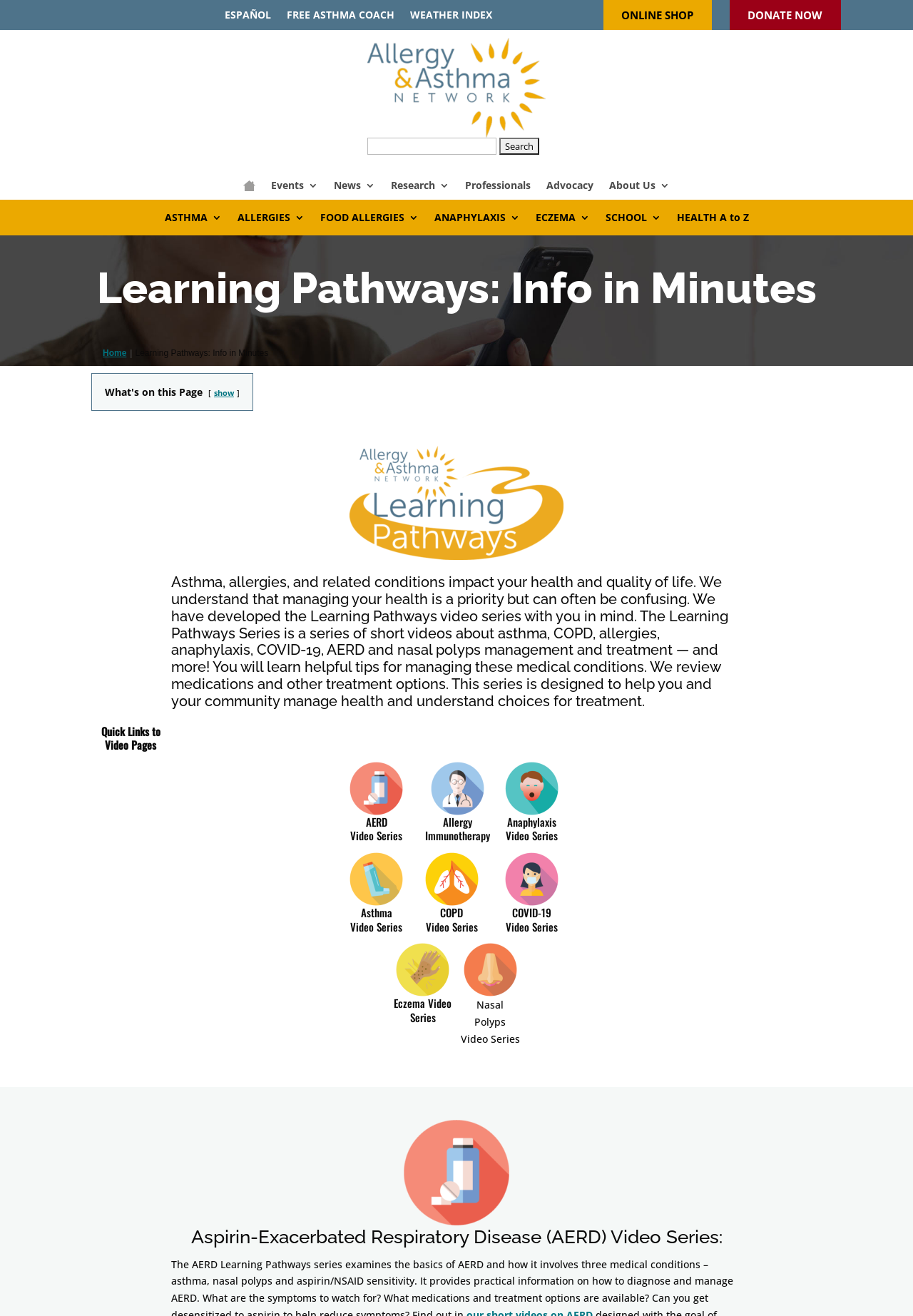What is the purpose of the Learning Pathways video series?
Please provide a single word or phrase as the answer based on the screenshot.

To help manage asthma and related conditions